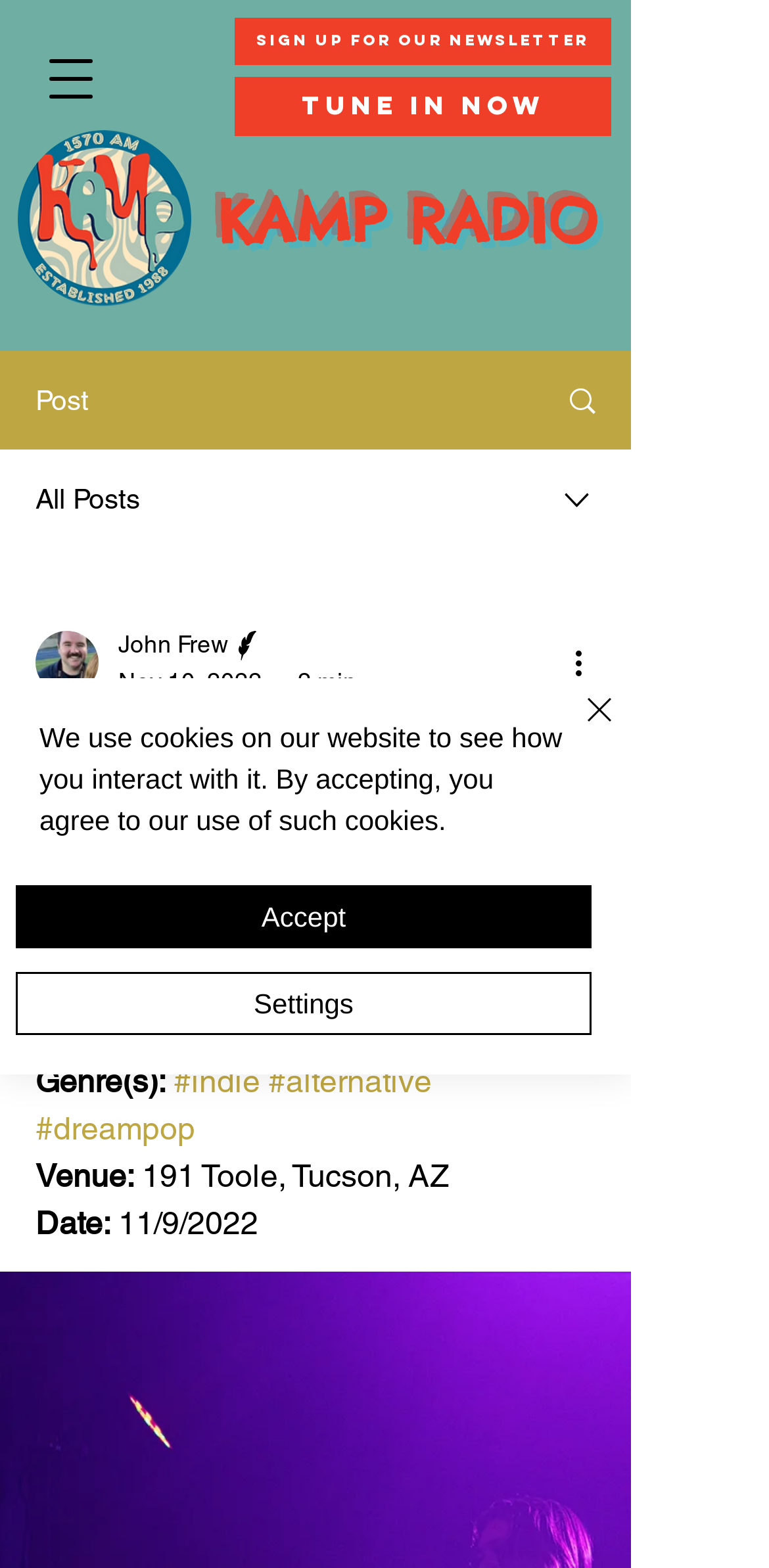Please provide a one-word or phrase answer to the question: 
What is the name of the singer-songwriter-guitarist?

Lindsey Jordan